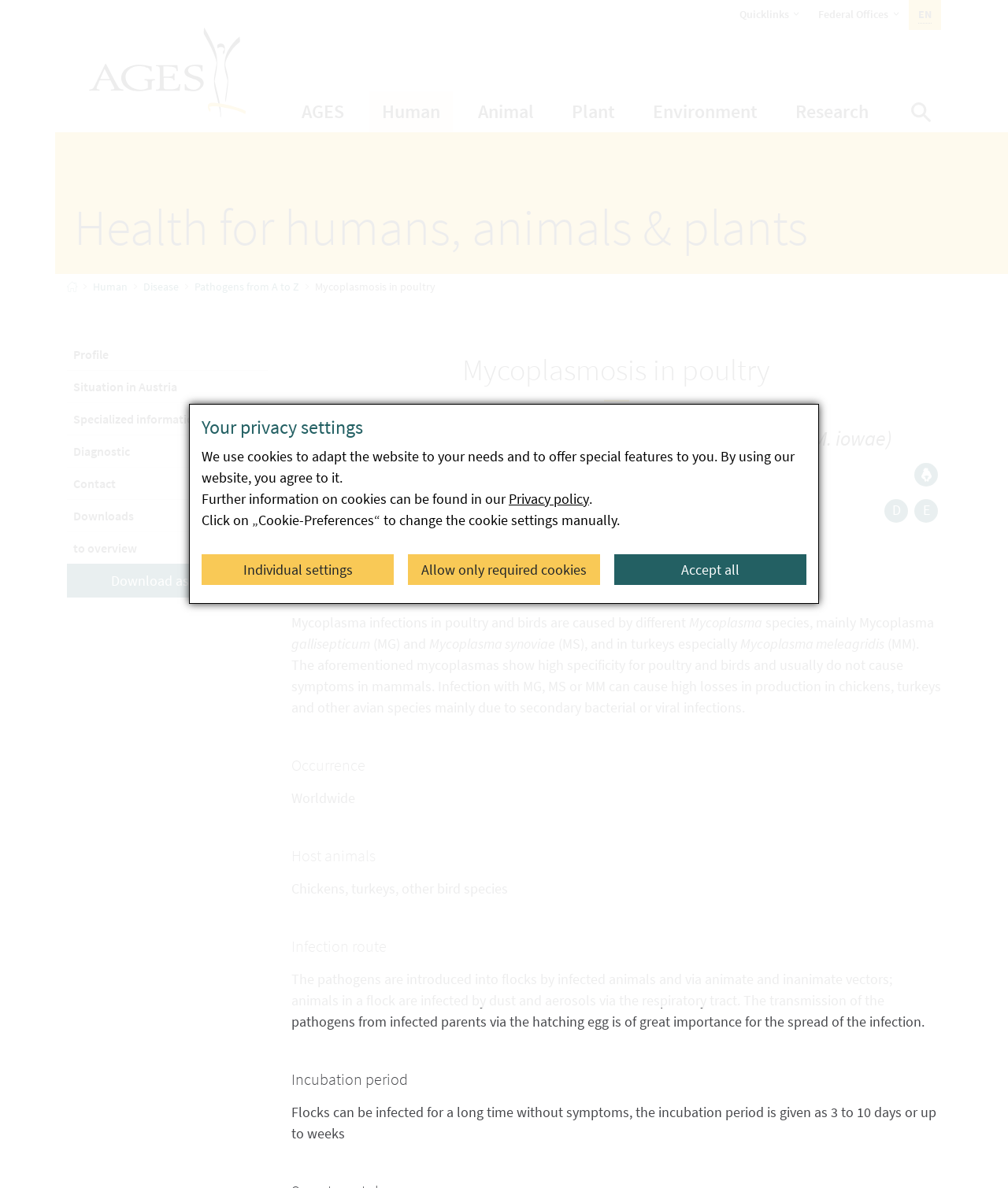Please indicate the bounding box coordinates for the clickable area to complete the following task: "Go to the 'Profile' page". The coordinates should be specified as four float numbers between 0 and 1, i.e., [left, top, right, bottom].

[0.066, 0.285, 0.266, 0.311]